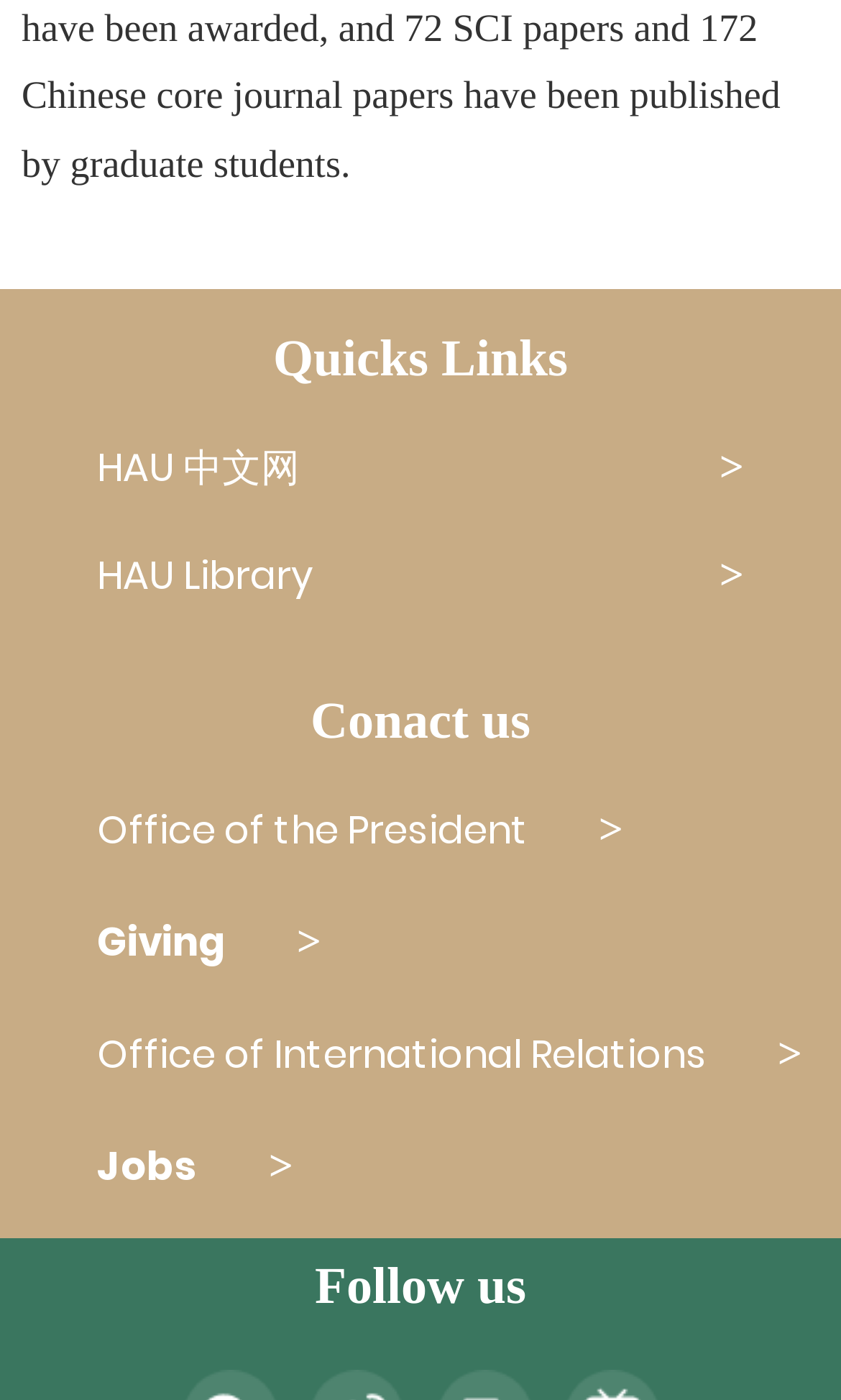How many headings are on the webpage?
Kindly give a detailed and elaborate answer to the question.

There are three headings on the webpage: 'Quicks Links', 'Conact us', and 'Follow us'. These headings are located at different vertical positions on the webpage with y1 coordinates of 0.232, 0.491, and 0.894 respectively.